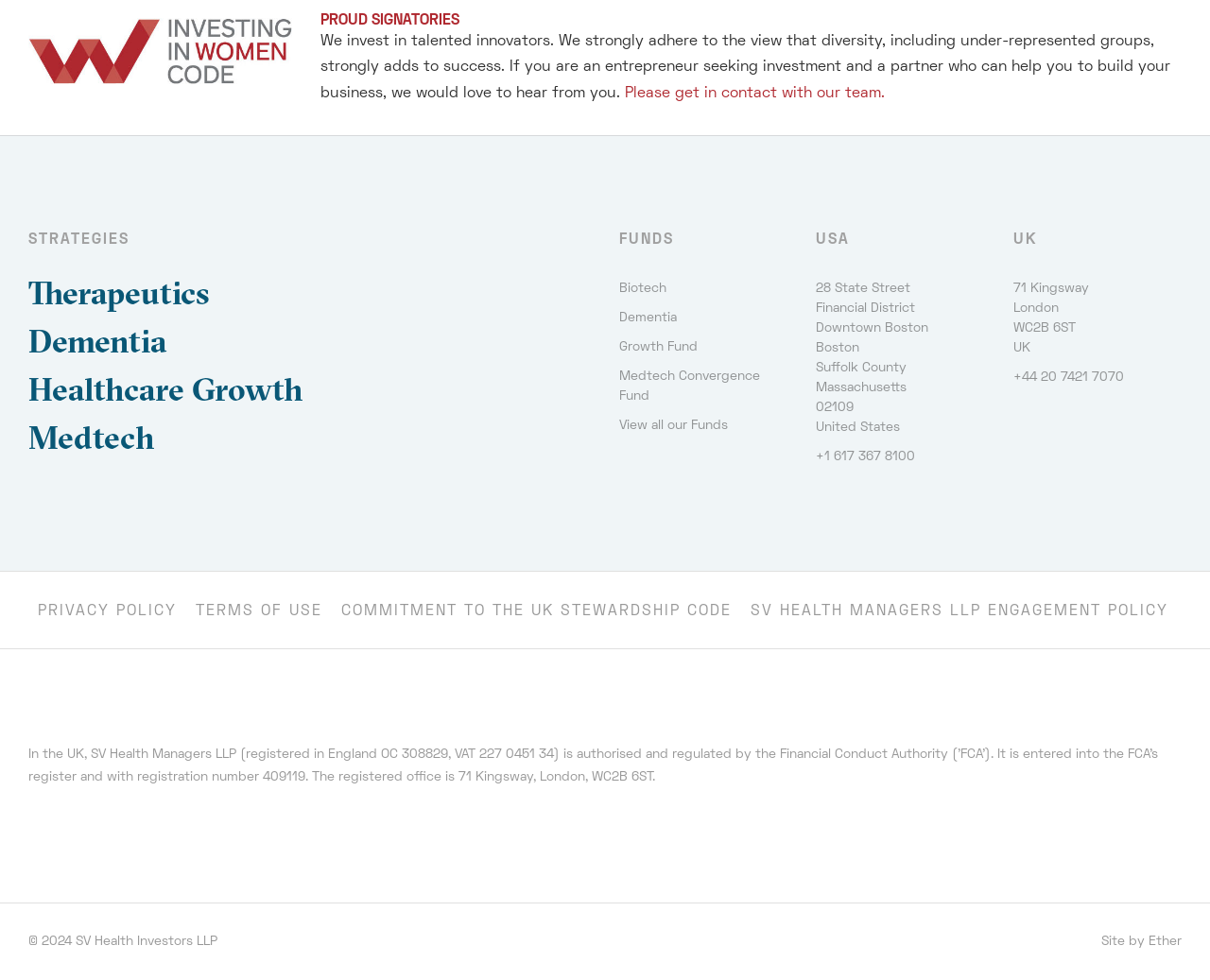Find the bounding box coordinates of the element to click in order to complete this instruction: "View the 'Biotech' fund". The bounding box coordinates must be four float numbers between 0 and 1, denoted as [left, top, right, bottom].

[0.512, 0.284, 0.651, 0.304]